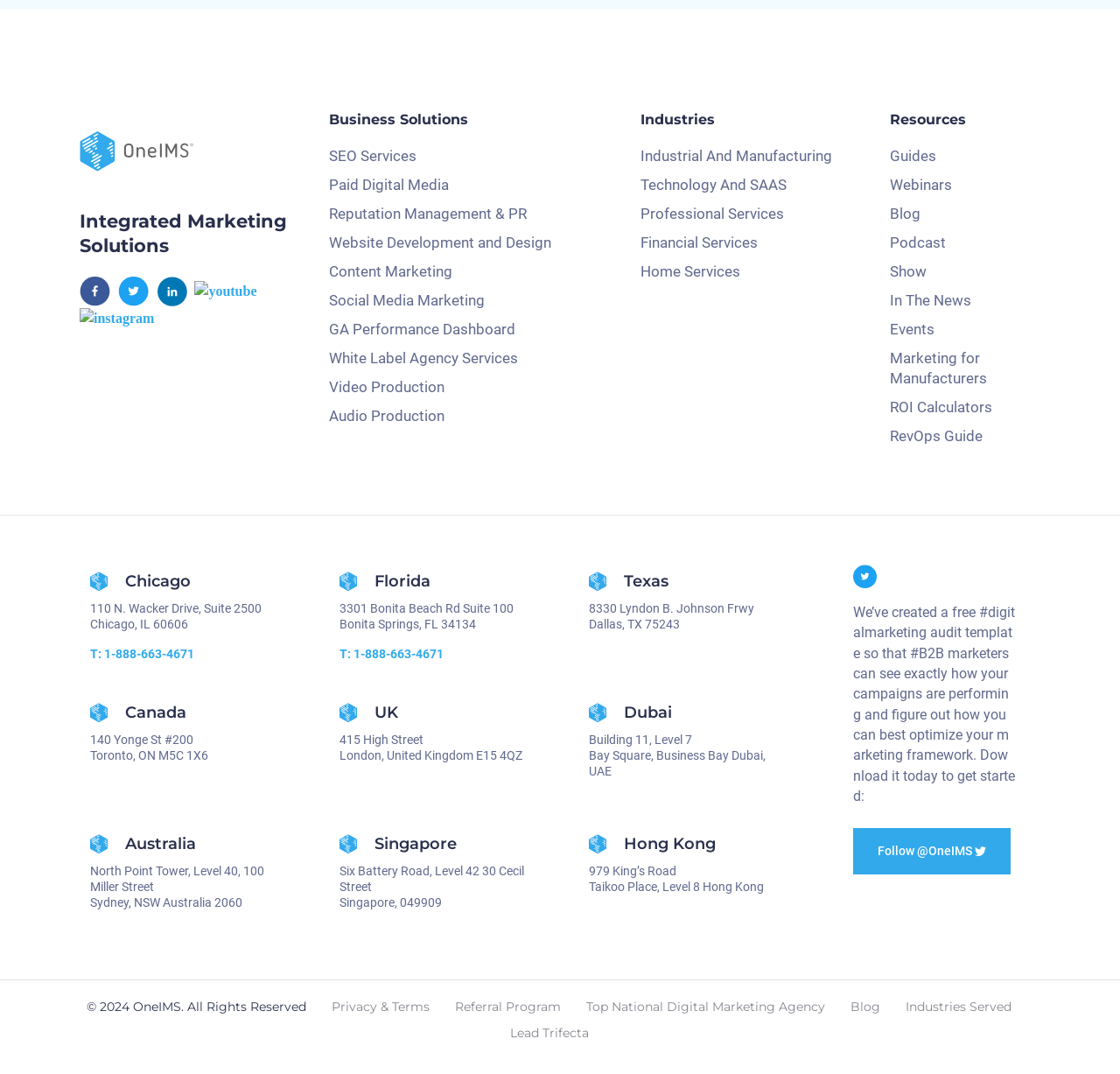Please predict the bounding box coordinates of the element's region where a click is necessary to complete the following instruction: "Click on SEO Services". The coordinates should be represented by four float numbers between 0 and 1, i.e., [left, top, right, bottom].

[0.294, 0.137, 0.372, 0.153]